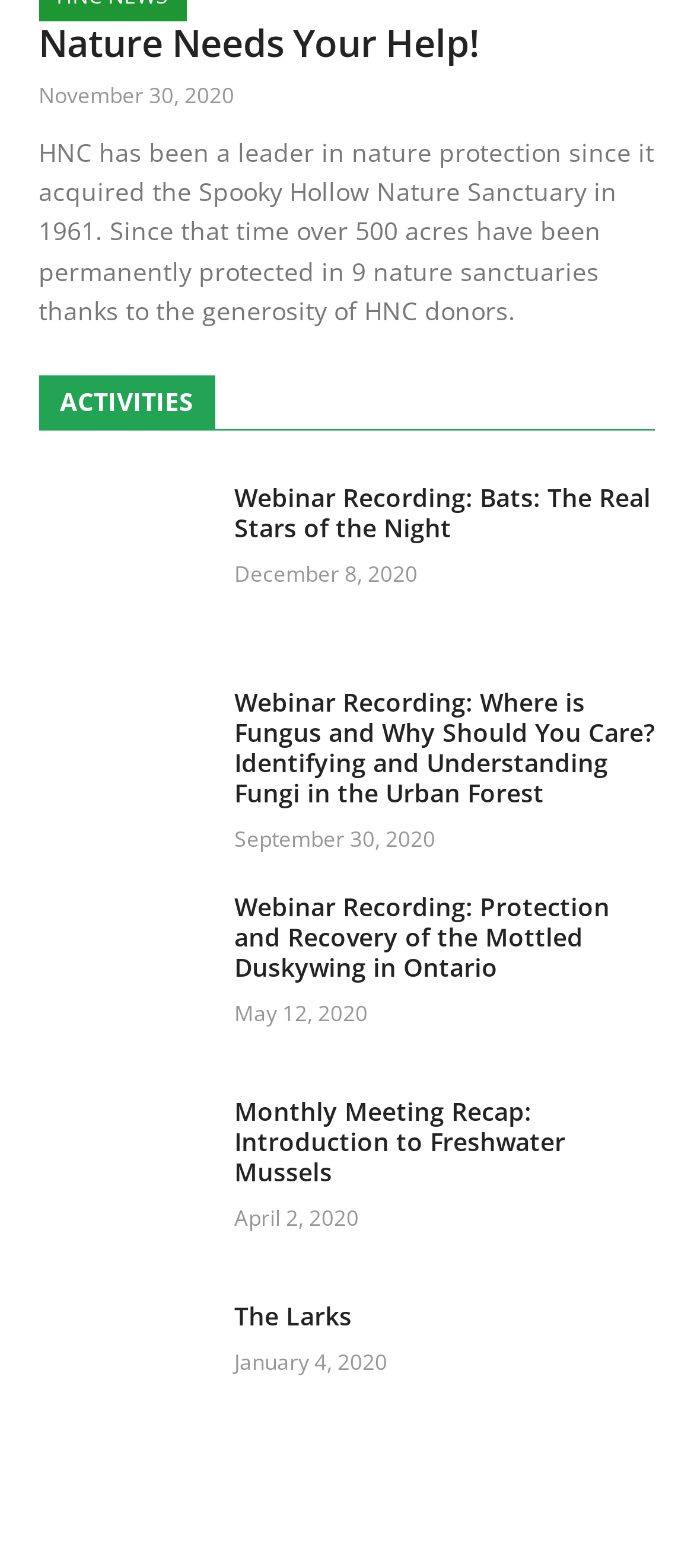Based on the description "May 12, 2020September 30, 2020", find the bounding box of the specified UI element.

[0.338, 0.756, 0.53, 0.776]